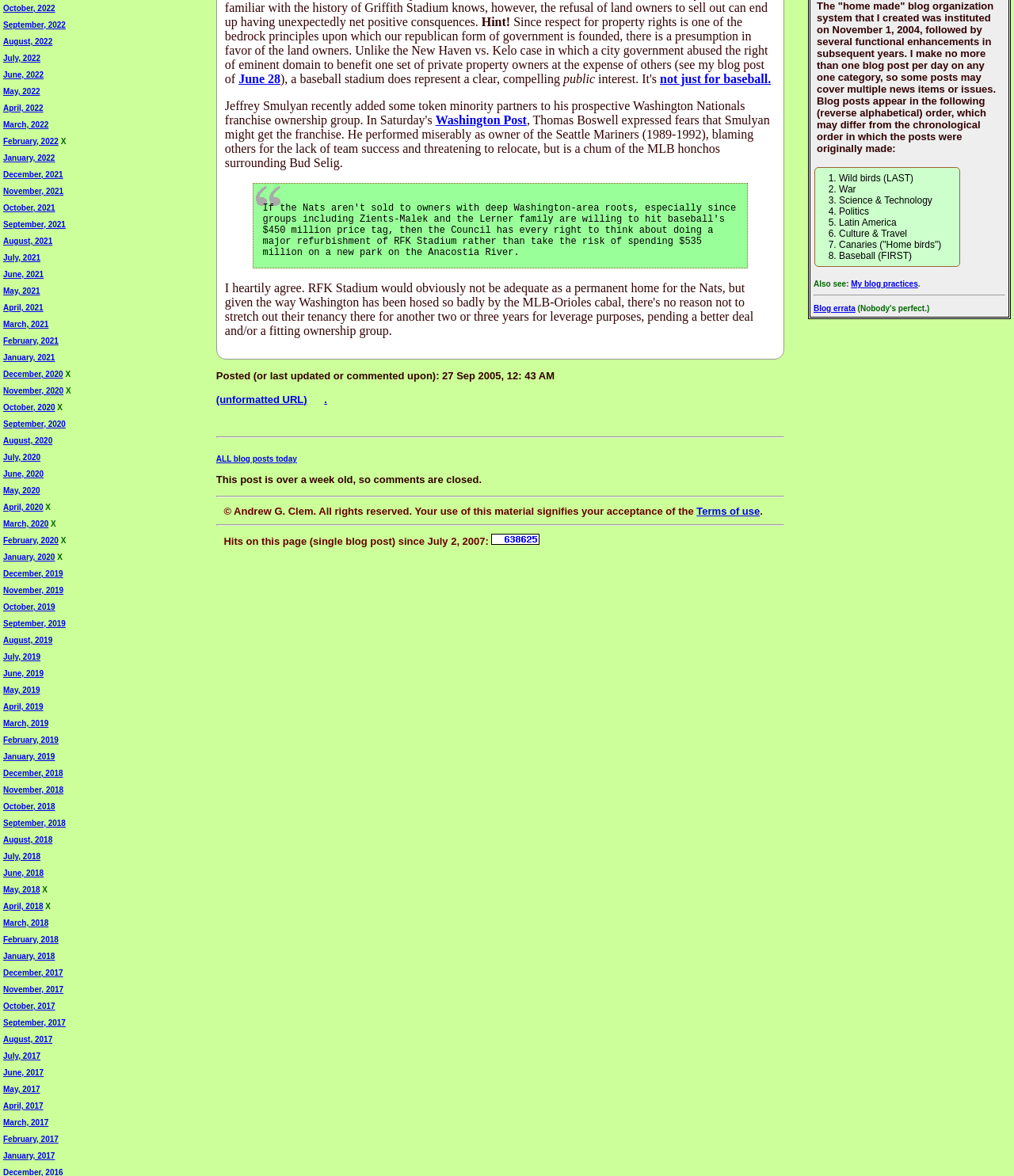From the webpage screenshot, identify the region described by not just for baseball.. Provide the bounding box coordinates as (top-left x, top-left y, bottom-right x, bottom-right y), with each value being a floating point number between 0 and 1.

[0.651, 0.061, 0.76, 0.073]